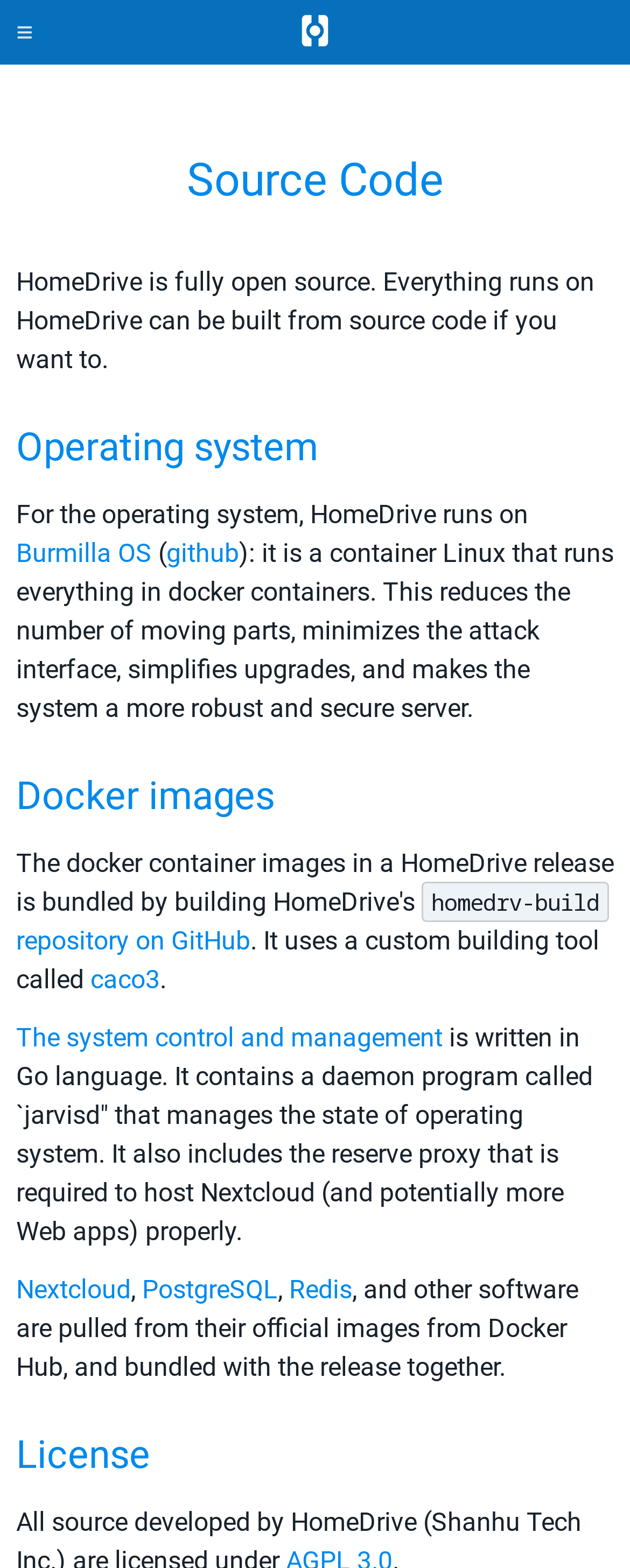Please specify the coordinates of the bounding box for the element that should be clicked to carry out this instruction: "Explore Nextcloud". The coordinates must be four float numbers between 0 and 1, formatted as [left, top, right, bottom].

[0.026, 0.813, 0.208, 0.832]